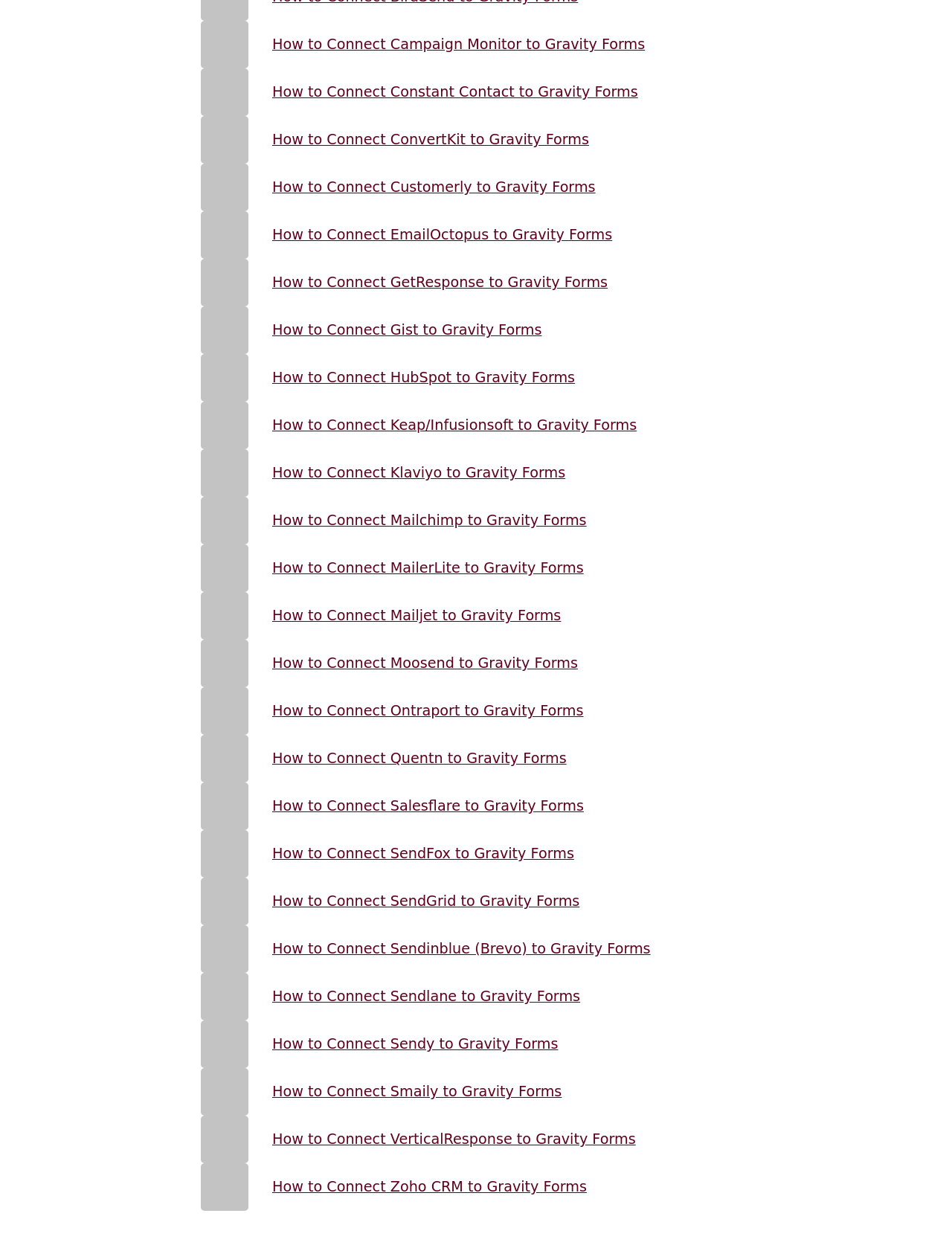What is the purpose of the Campaign Monitor badge?
Using the image, respond with a single word or phrase.

Connect to Gravity Forms